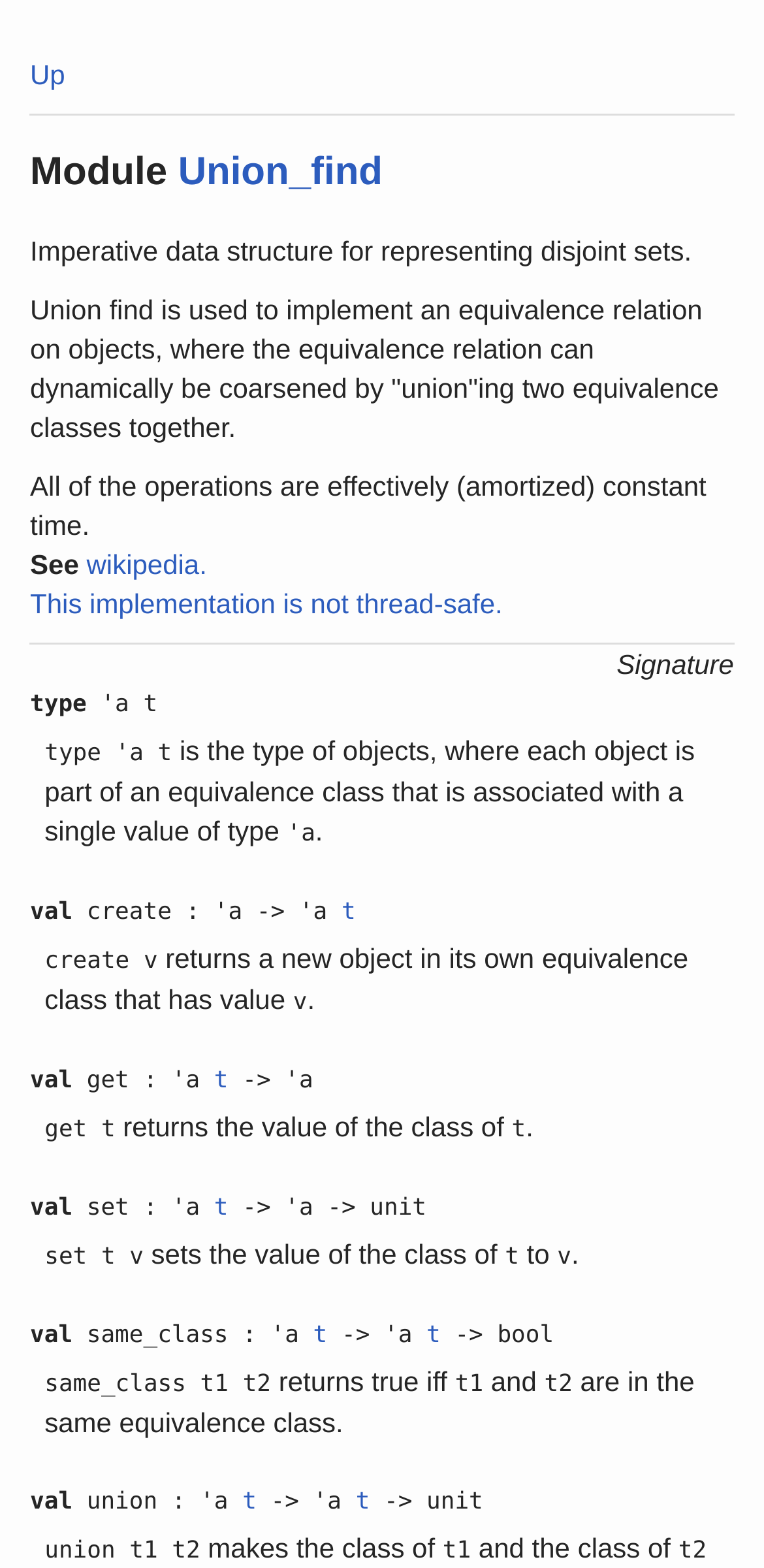What does the same_class function do?
Provide a fully detailed and comprehensive answer to the question.

The same_class function returns true if two objects are in the same equivalence class, and false otherwise.